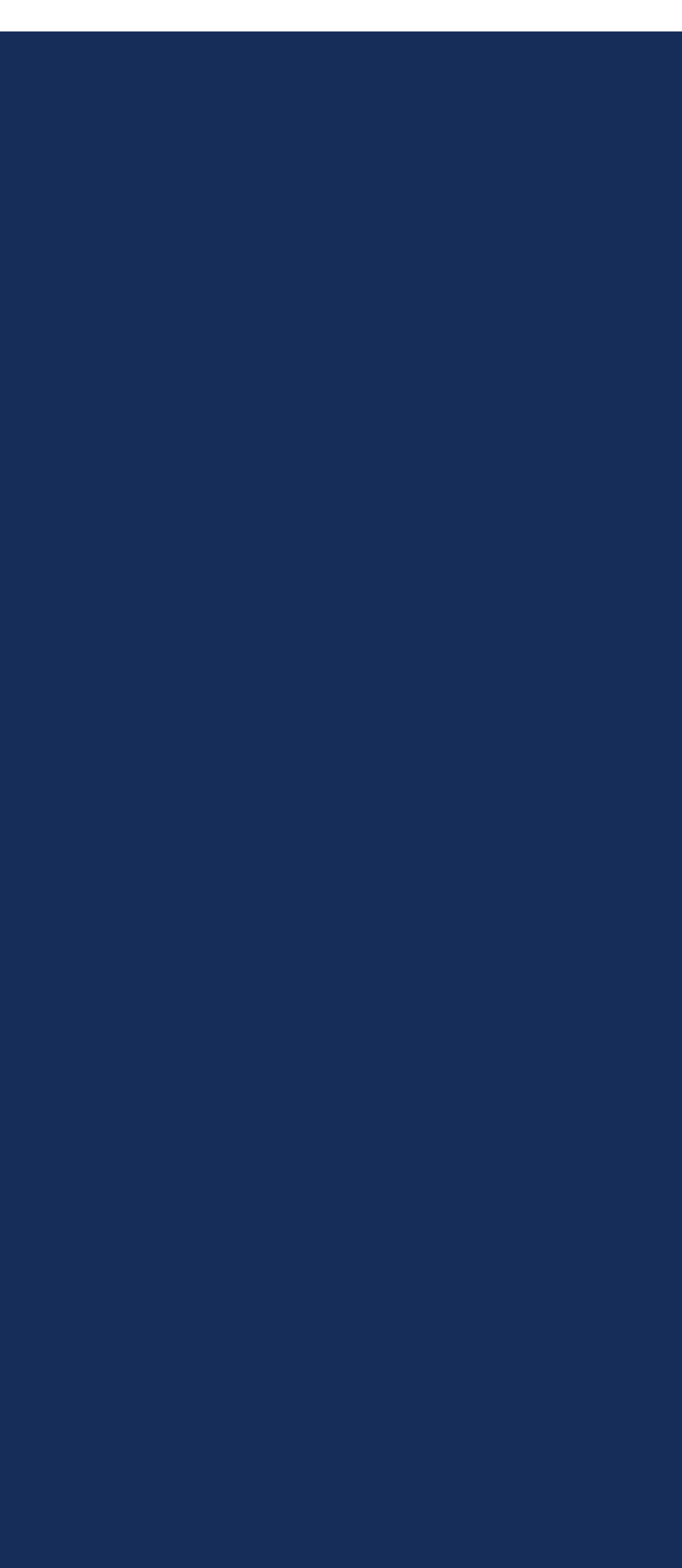How many links are in the top navigation menu?
Using the image provided, answer with just one word or phrase.

9